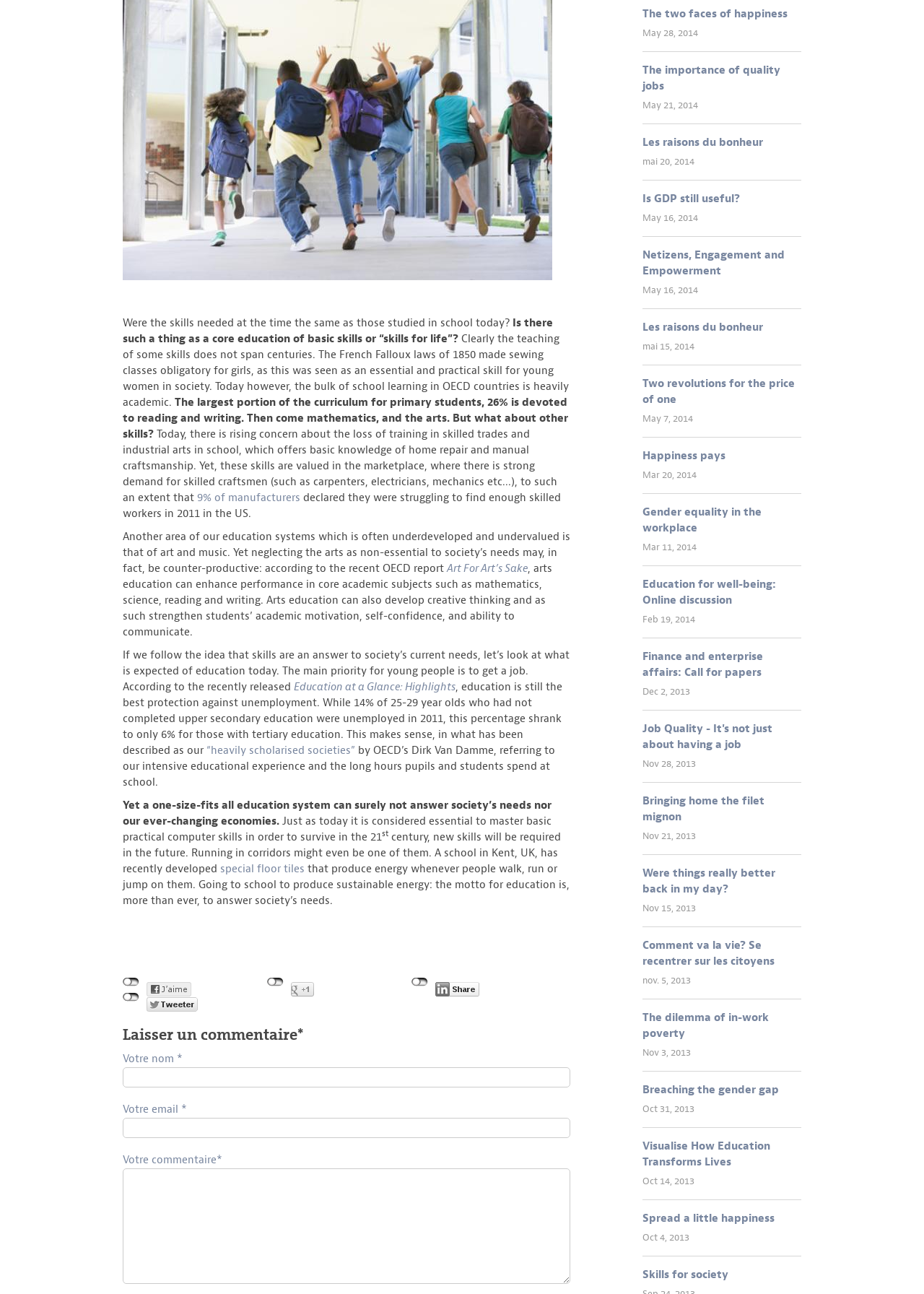Identify and provide the bounding box coordinates of the UI element described: "“heavily scholarised societies”". The coordinates should be formatted as [left, top, right, bottom], with each number being a float between 0 and 1.

[0.223, 0.575, 0.384, 0.585]